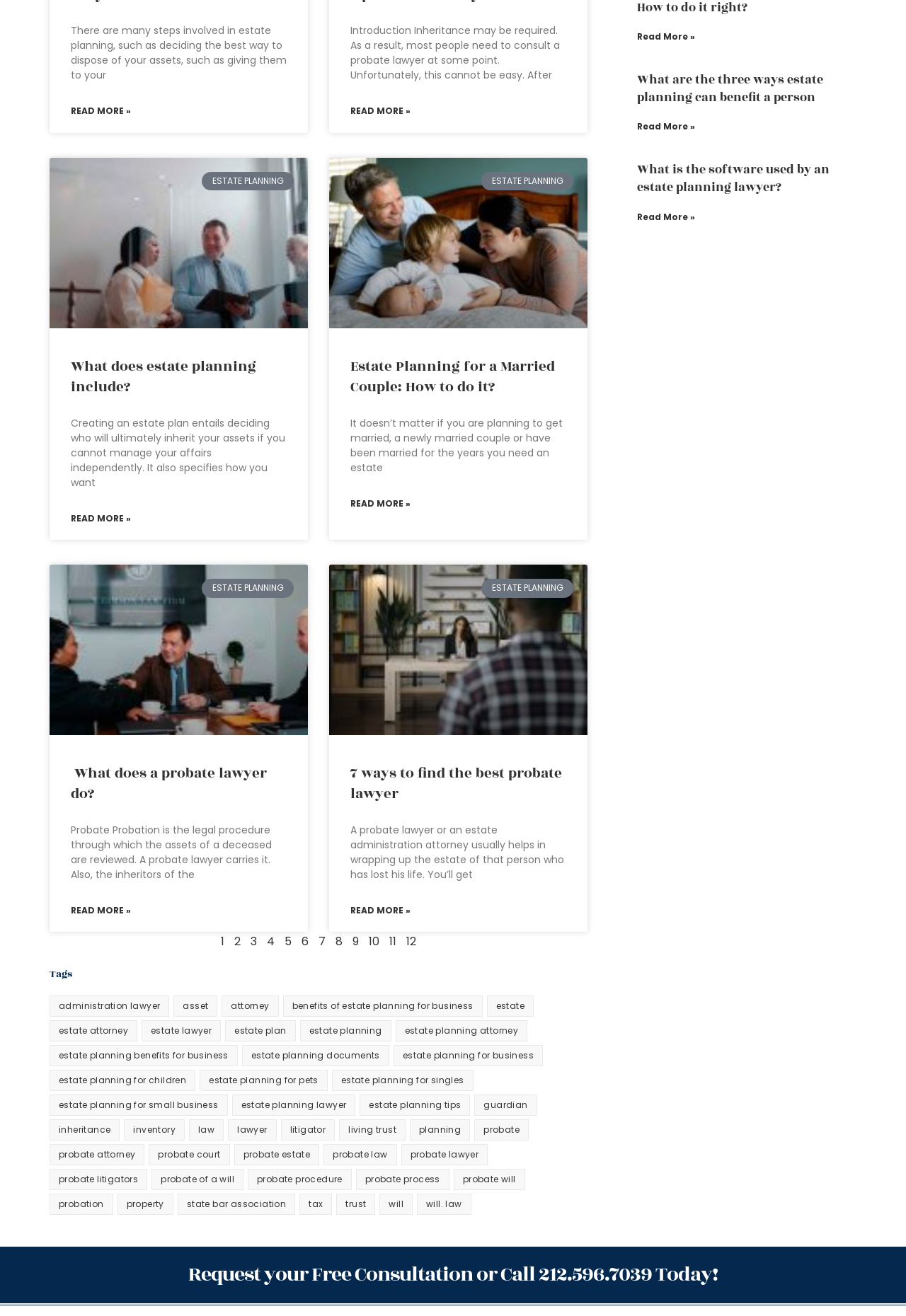What is estate planning?
Provide a short answer using one word or a brief phrase based on the image.

Deciding who inherits assets